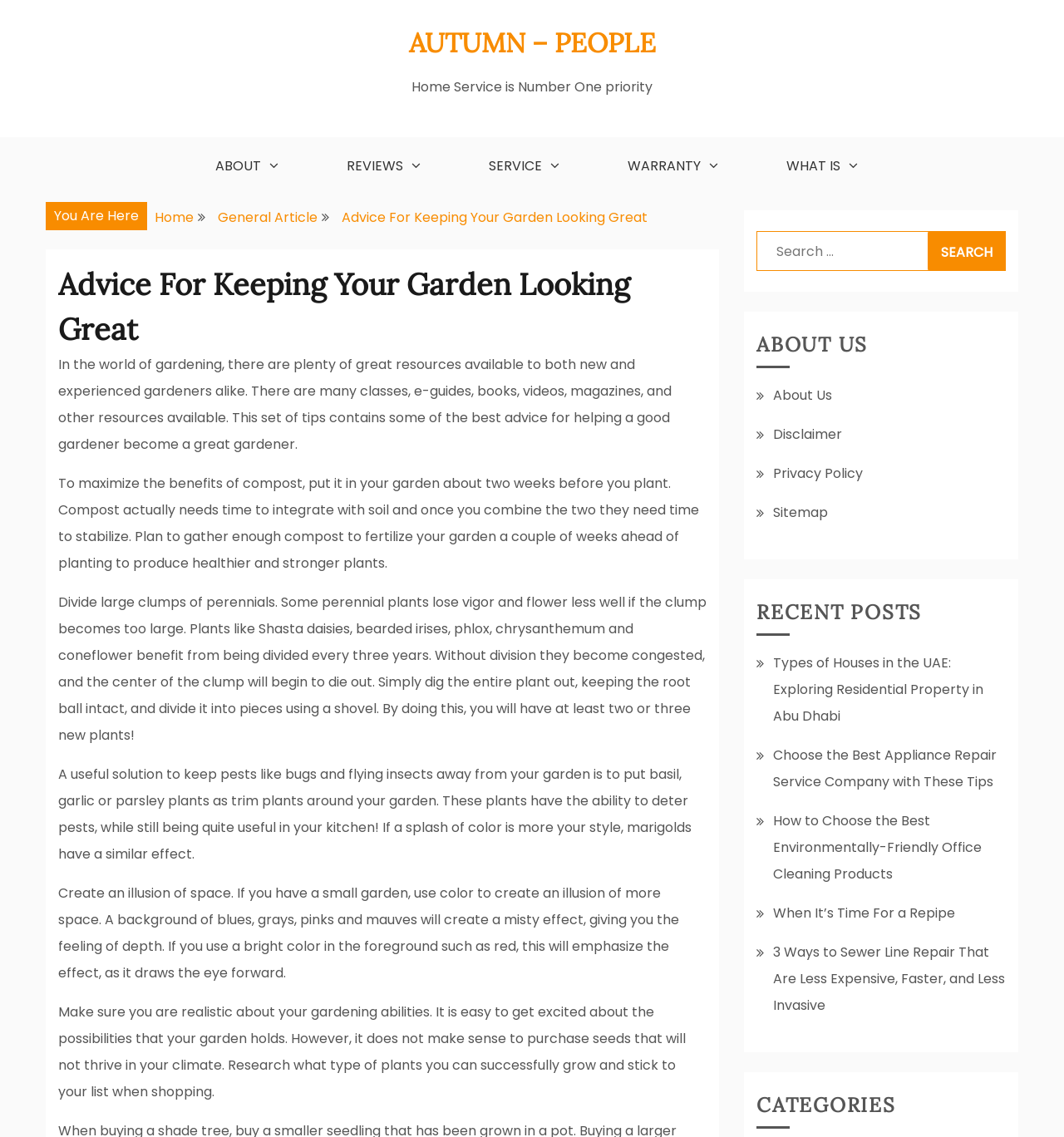Refer to the image and provide an in-depth answer to the question:
How often should perennials be divided?

The webpage suggests that some perennial plants, such as Shasta daisies, bearded irises, phlox, chrysanthemum, and coneflower, benefit from being divided every three years to prevent congestion and promote healthy growth.